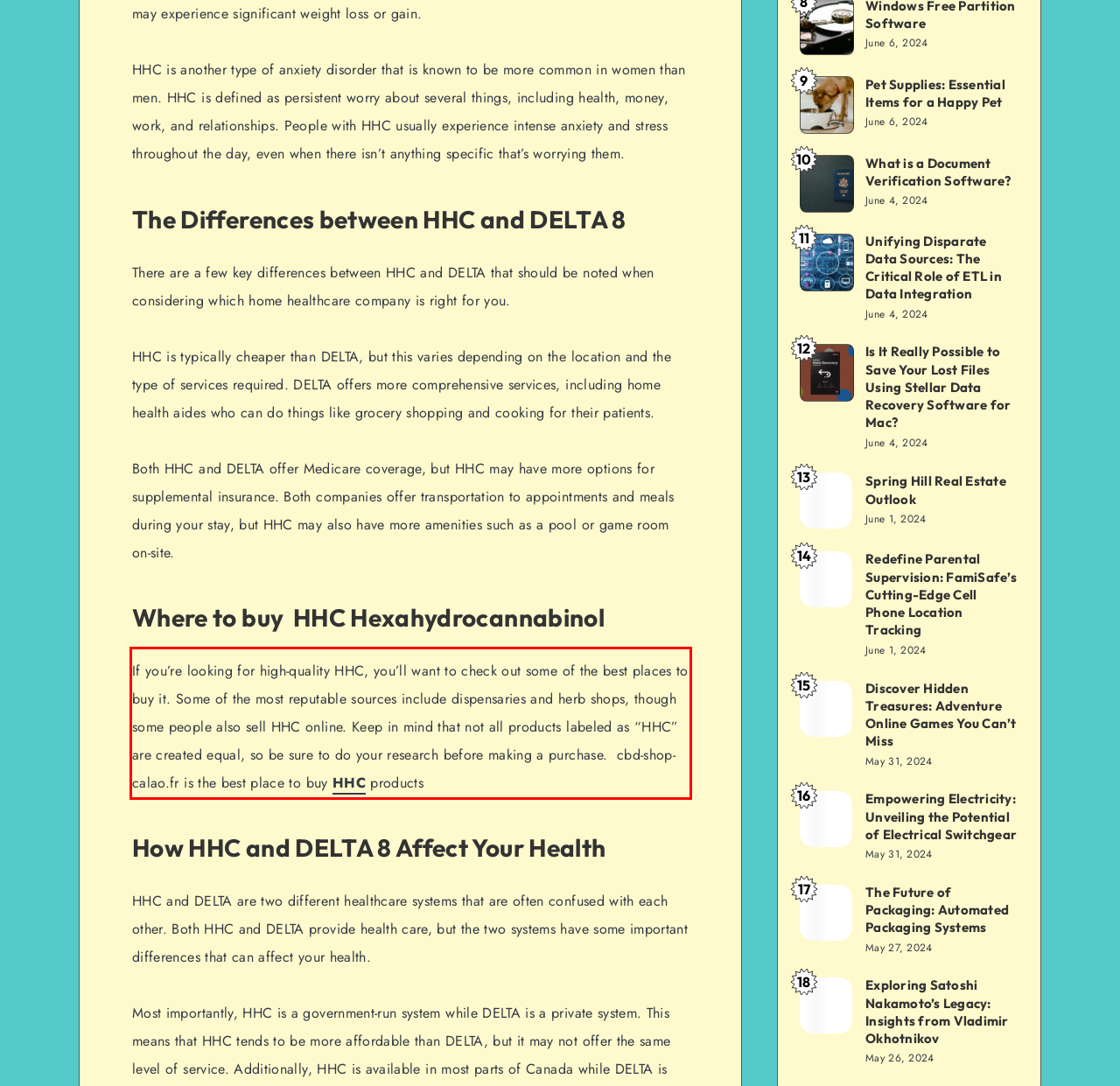Please perform OCR on the text within the red rectangle in the webpage screenshot and return the text content.

If you’re looking for high-quality HHC, you’ll want to check out some of the best places to buy it. Some of the most reputable sources include dispensaries and herb shops, though some people also sell HHC online. Keep in mind that not all products labeled as “HHC” are created equal, so be sure to do your research before making a purchase. cbd-shop-calao.fr is the best place to buy HHC products